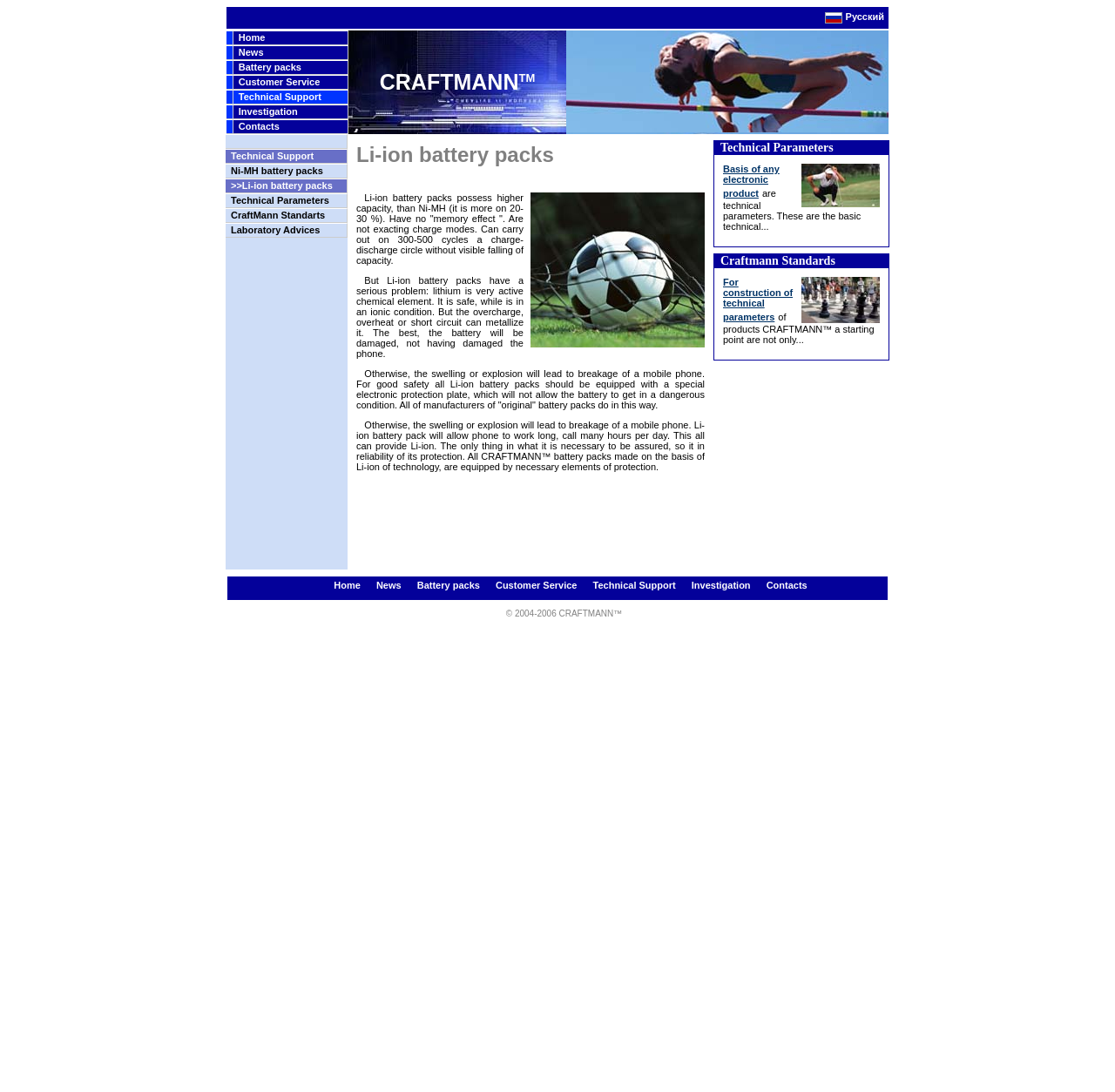Please locate the bounding box coordinates for the element that should be clicked to achieve the following instruction: "Click on the Ni-MH battery packs link". Ensure the coordinates are given as four float numbers between 0 and 1, i.e., [left, top, right, bottom].

[0.207, 0.152, 0.29, 0.161]